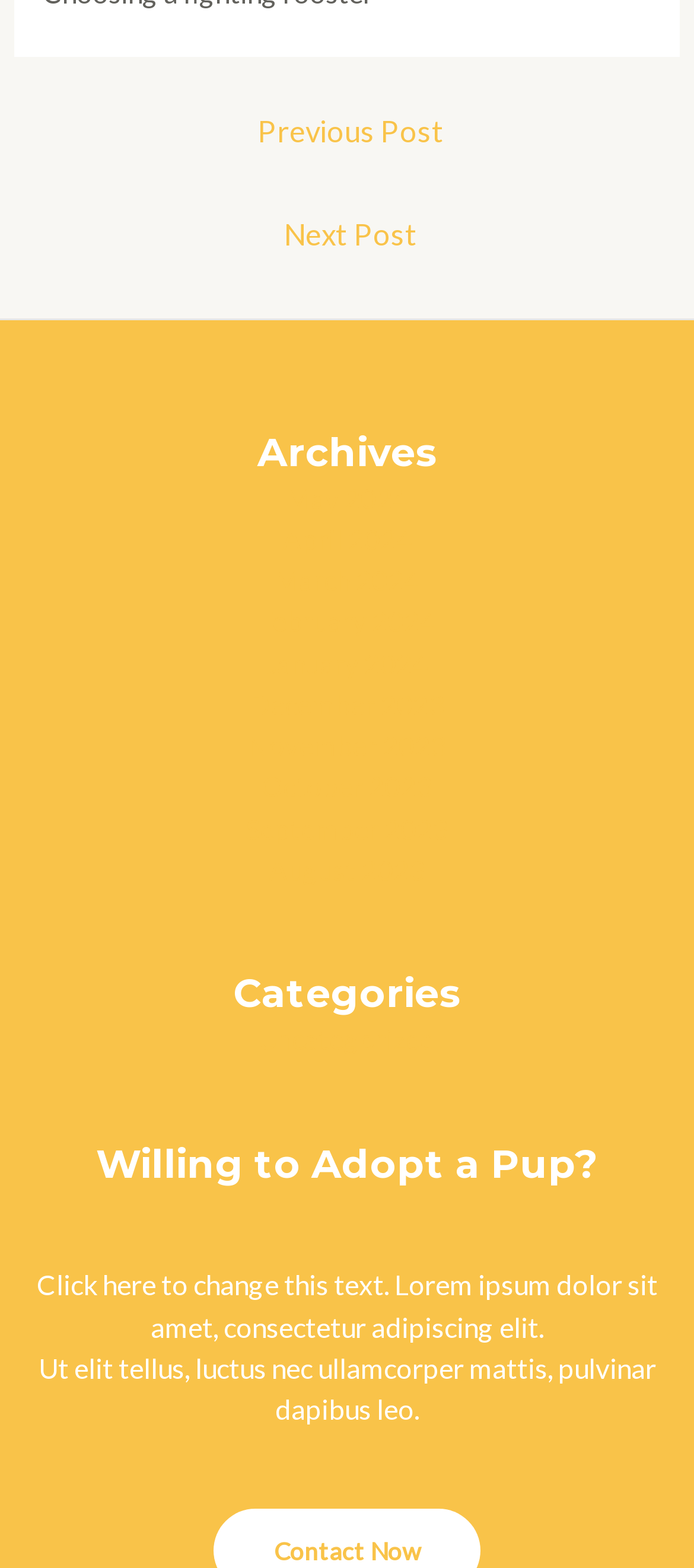Identify the bounding box coordinates of the section that should be clicked to achieve the task described: "view October 2016".

None